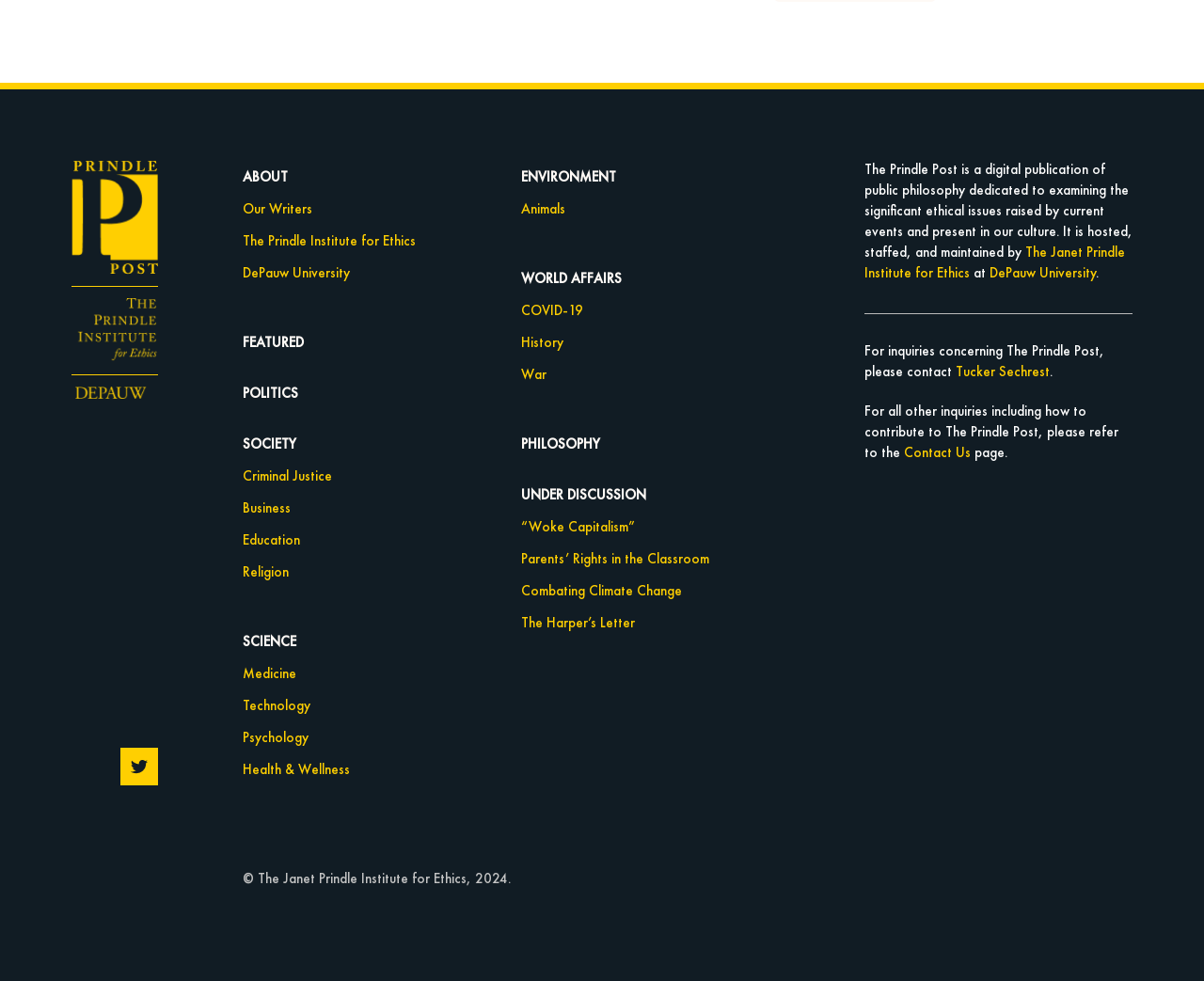Provide the bounding box coordinates for the UI element that is described by this text: "The Prindle Institute for Ethics". The coordinates should be in the form of four float numbers between 0 and 1: [left, top, right, bottom].

[0.202, 0.239, 0.345, 0.254]